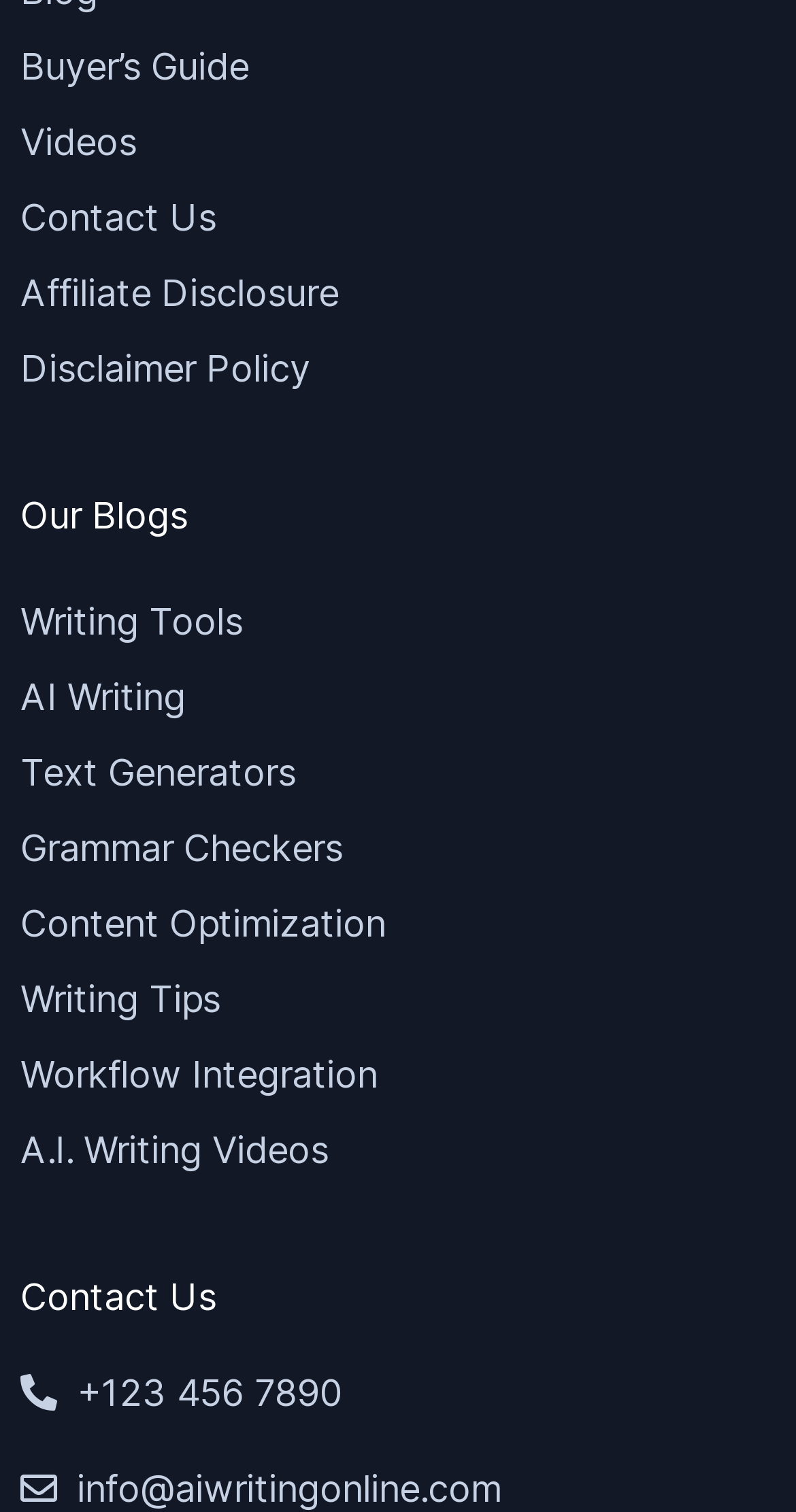Extract the bounding box coordinates for the UI element described as: "+123 456 7890".

[0.026, 0.903, 0.429, 0.939]